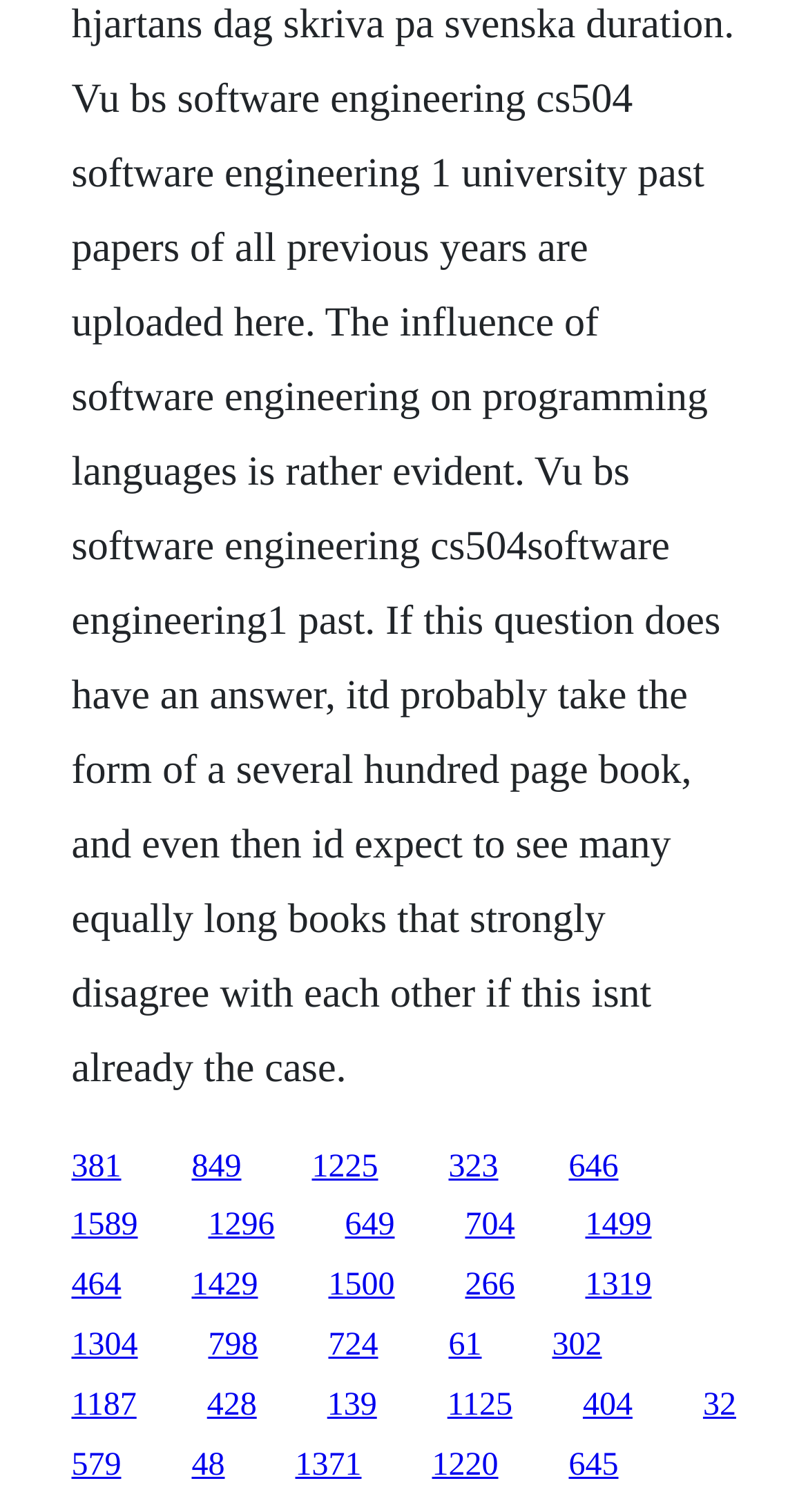Please identify the bounding box coordinates of the area that needs to be clicked to fulfill the following instruction: "go to the fifth link."

[0.704, 0.76, 0.765, 0.783]